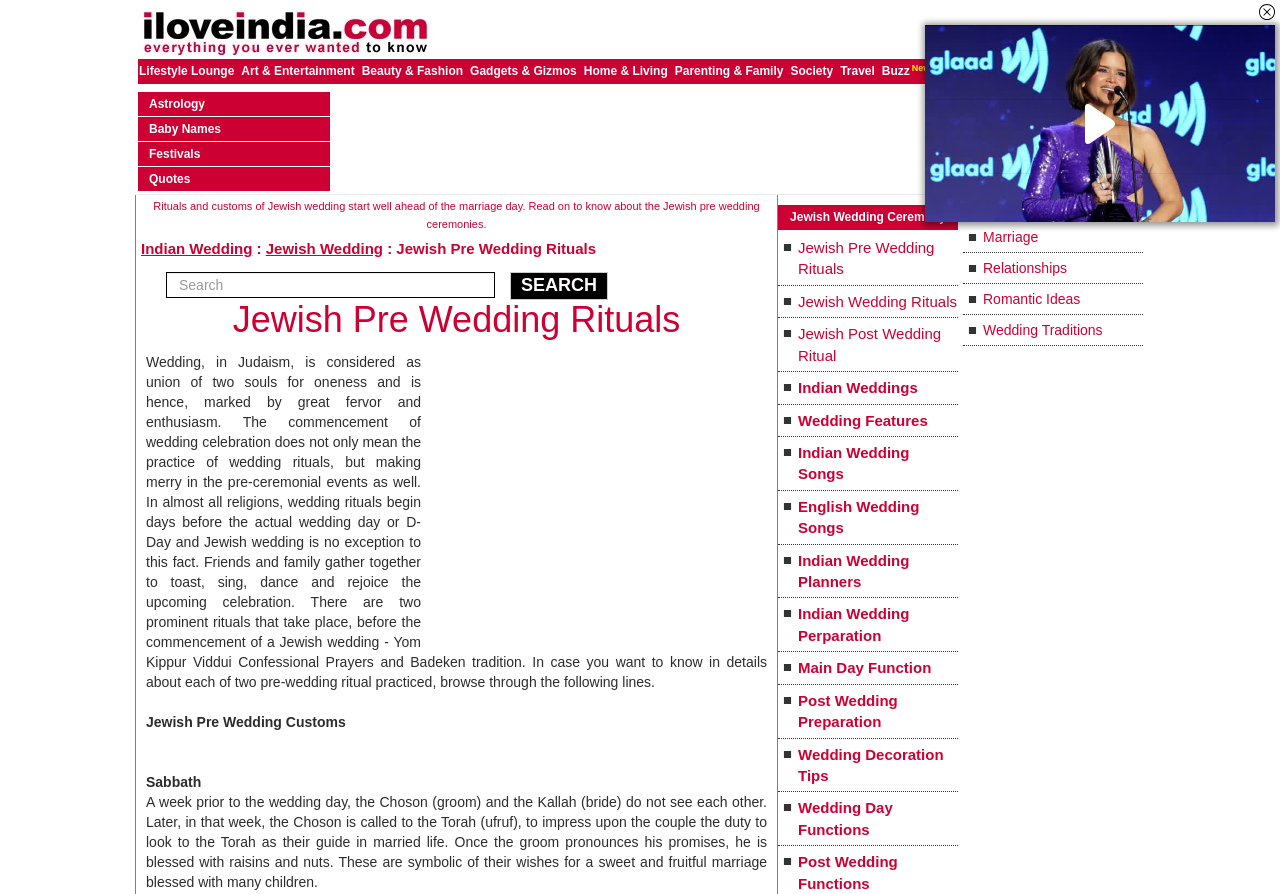Based on the image, give a detailed response to the question: What is the name of the webpage section that provides information about Jewish wedding ceremonies?

The webpage has a section that provides information about Jewish wedding ceremonies, and it is labeled as 'Jewish Wedding Ceremony'.